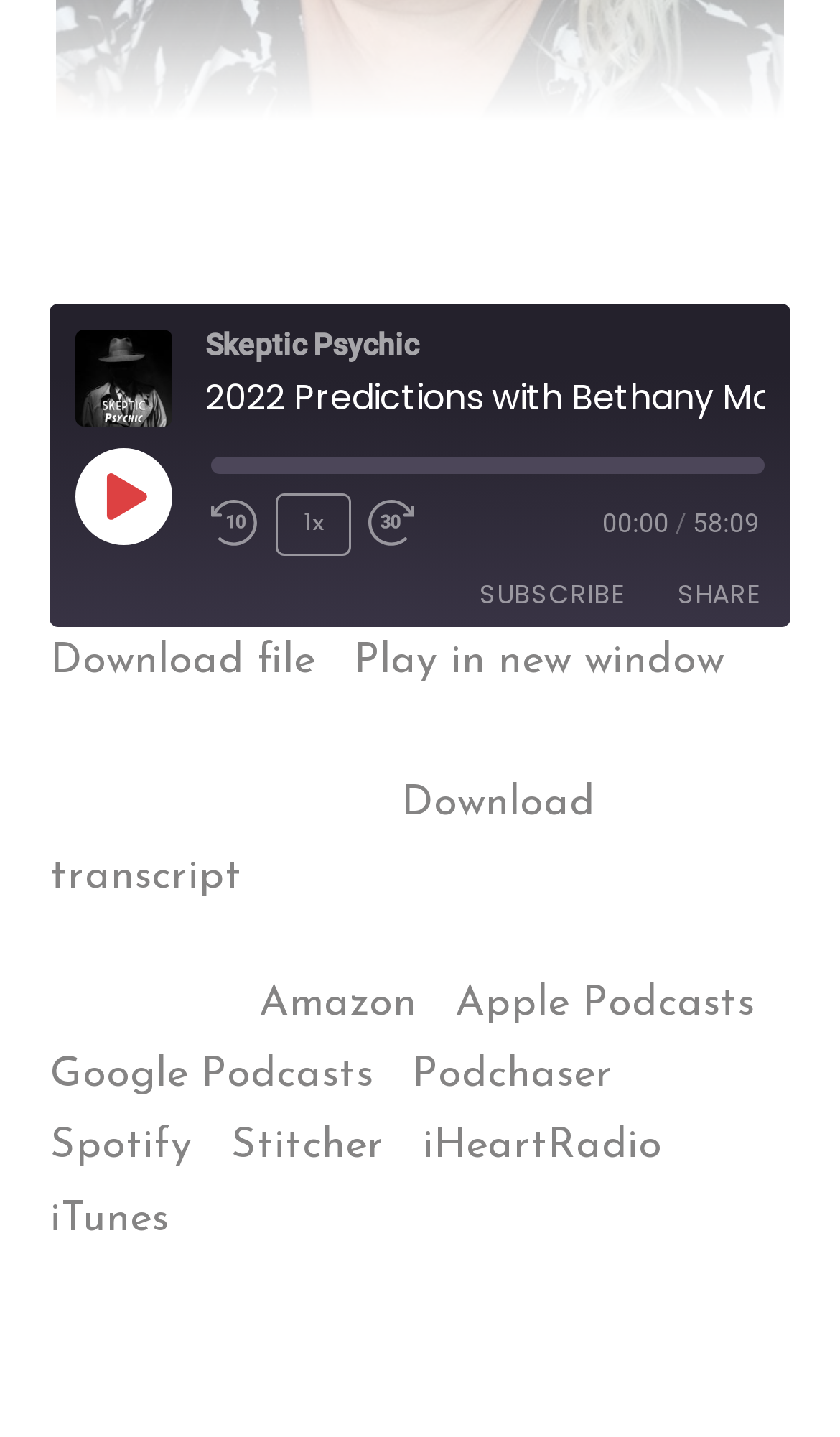Respond with a single word or phrase to the following question:
How long is the current episode?

58:09